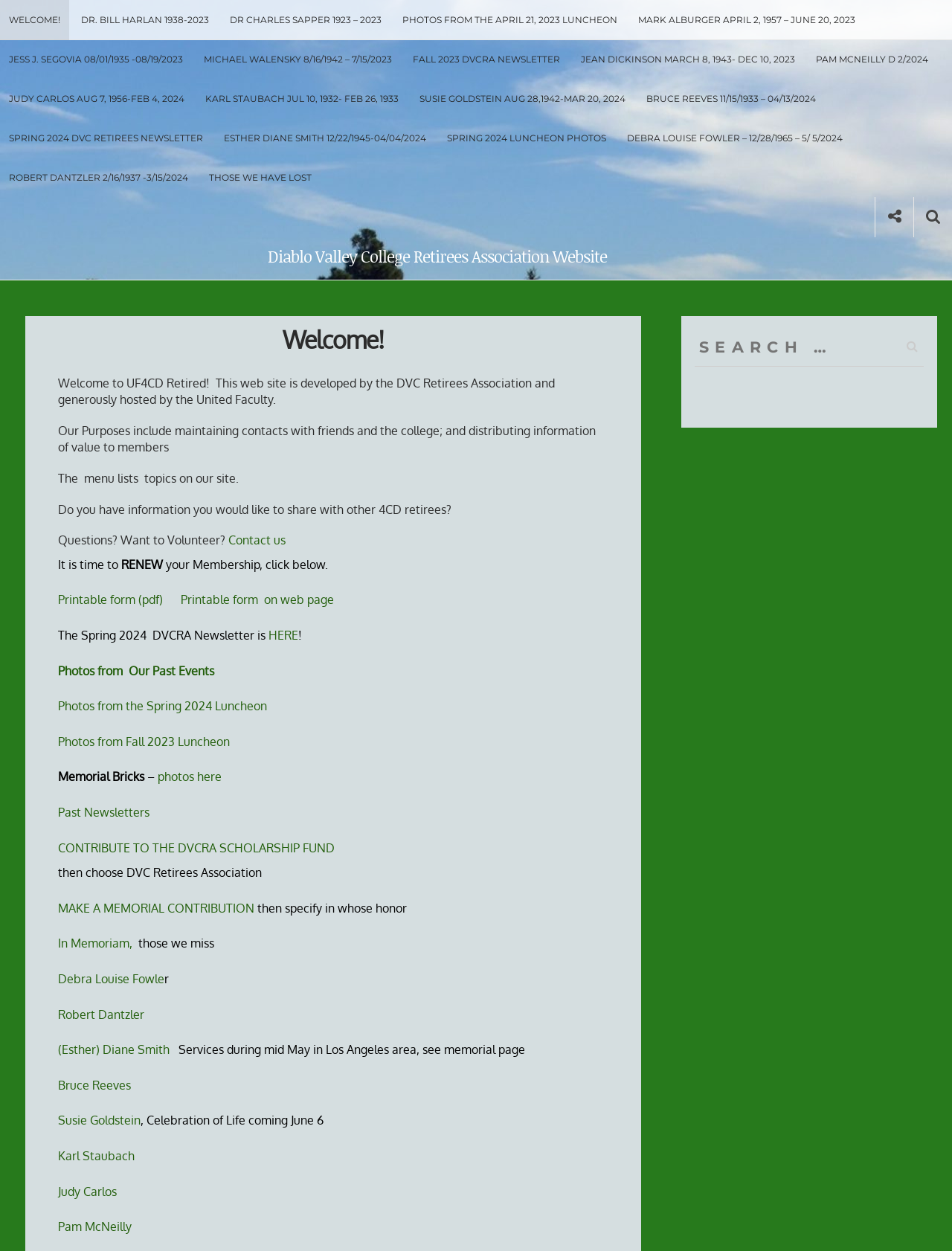Find the bounding box coordinates of the area that needs to be clicked in order to achieve the following instruction: "Contact us". The coordinates should be specified as four float numbers between 0 and 1, i.e., [left, top, right, bottom].

[0.24, 0.426, 0.3, 0.438]